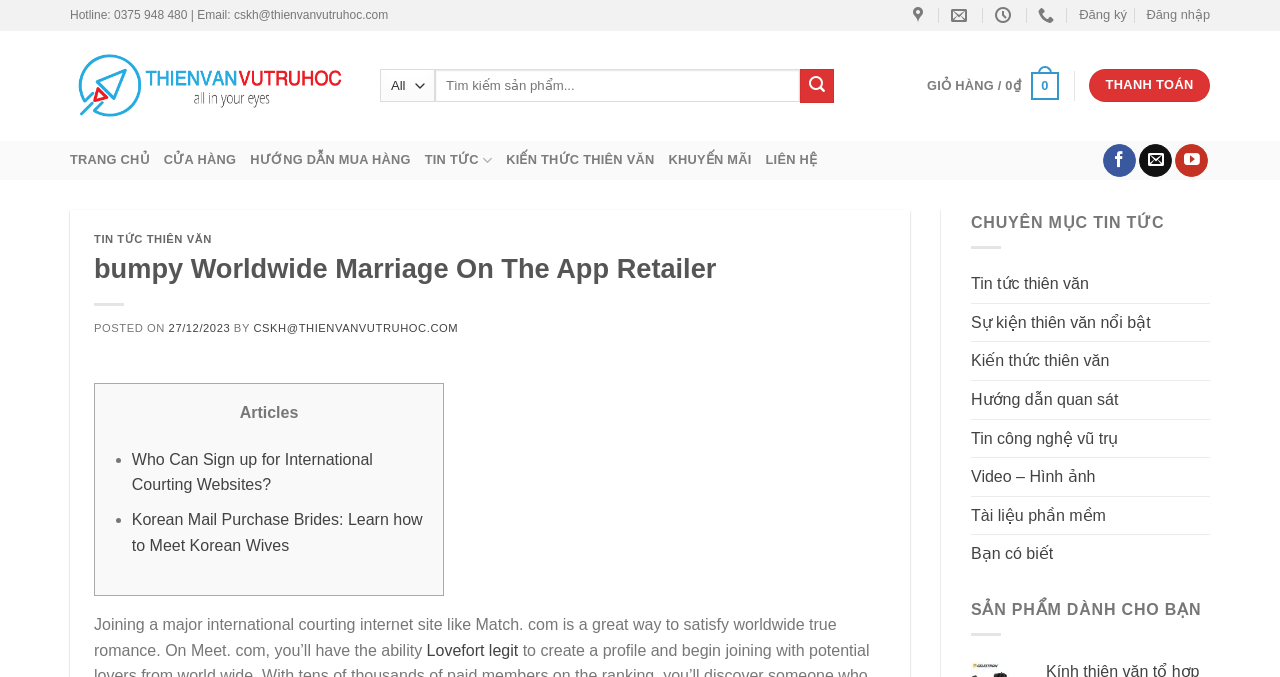Determine the bounding box coordinates of the element that should be clicked to execute the following command: "Visit YouTube".

None